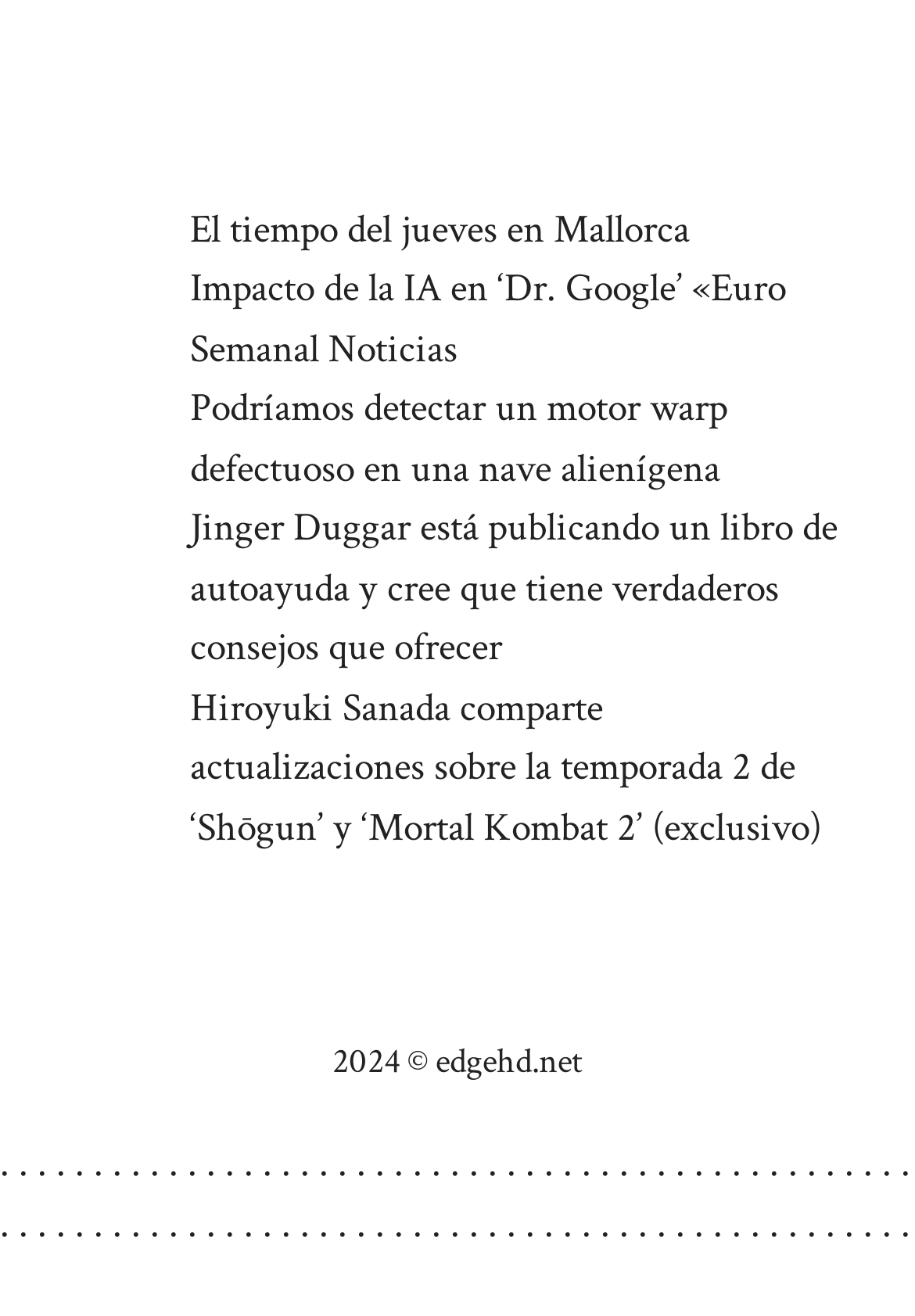What is the copyright year of the webpage?
Please provide a detailed answer to the question.

The webpage has a footer element with the text '2024 © edgehd.net', indicating that the copyright year of the webpage is 2024.